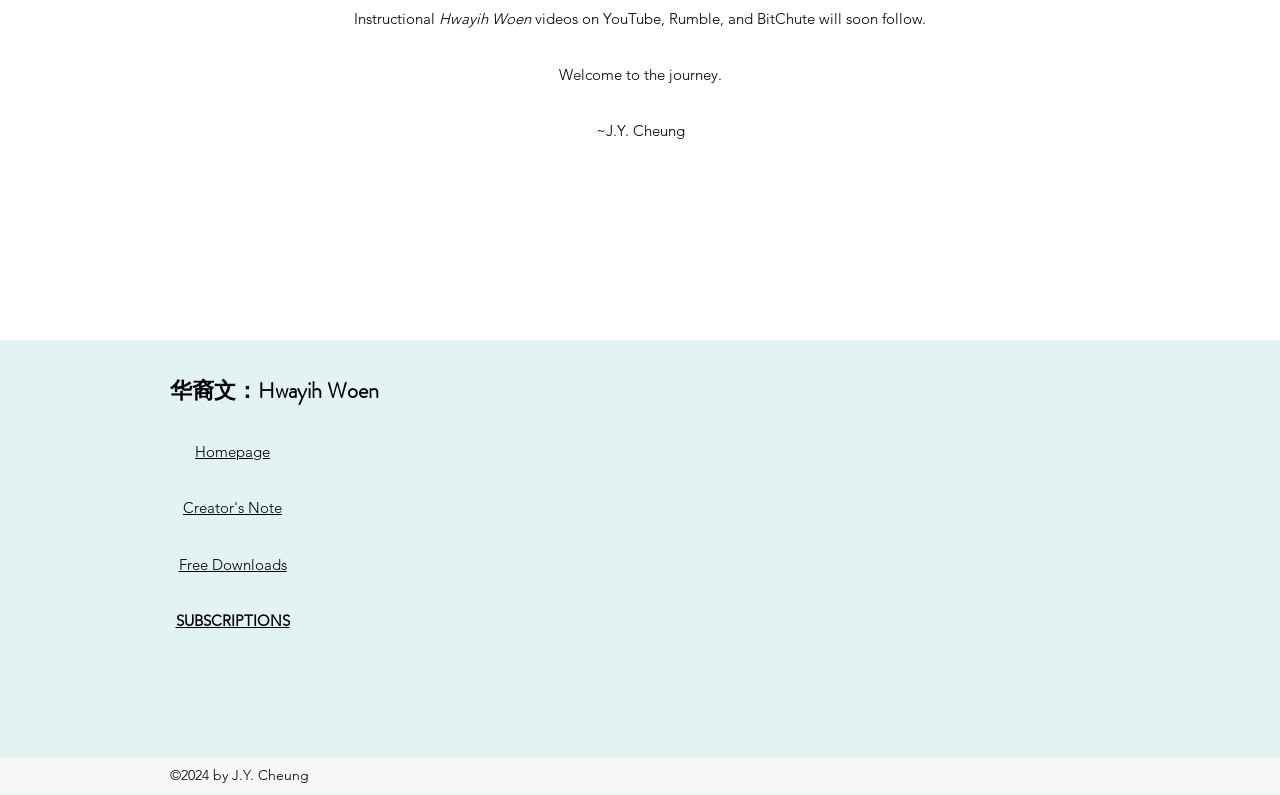Identify the bounding box of the UI element described as follows: "SUBSCRIPTIONS". Provide the coordinates as four float numbers in the range of 0 to 1 [left, top, right, bottom].

[0.137, 0.768, 0.226, 0.792]